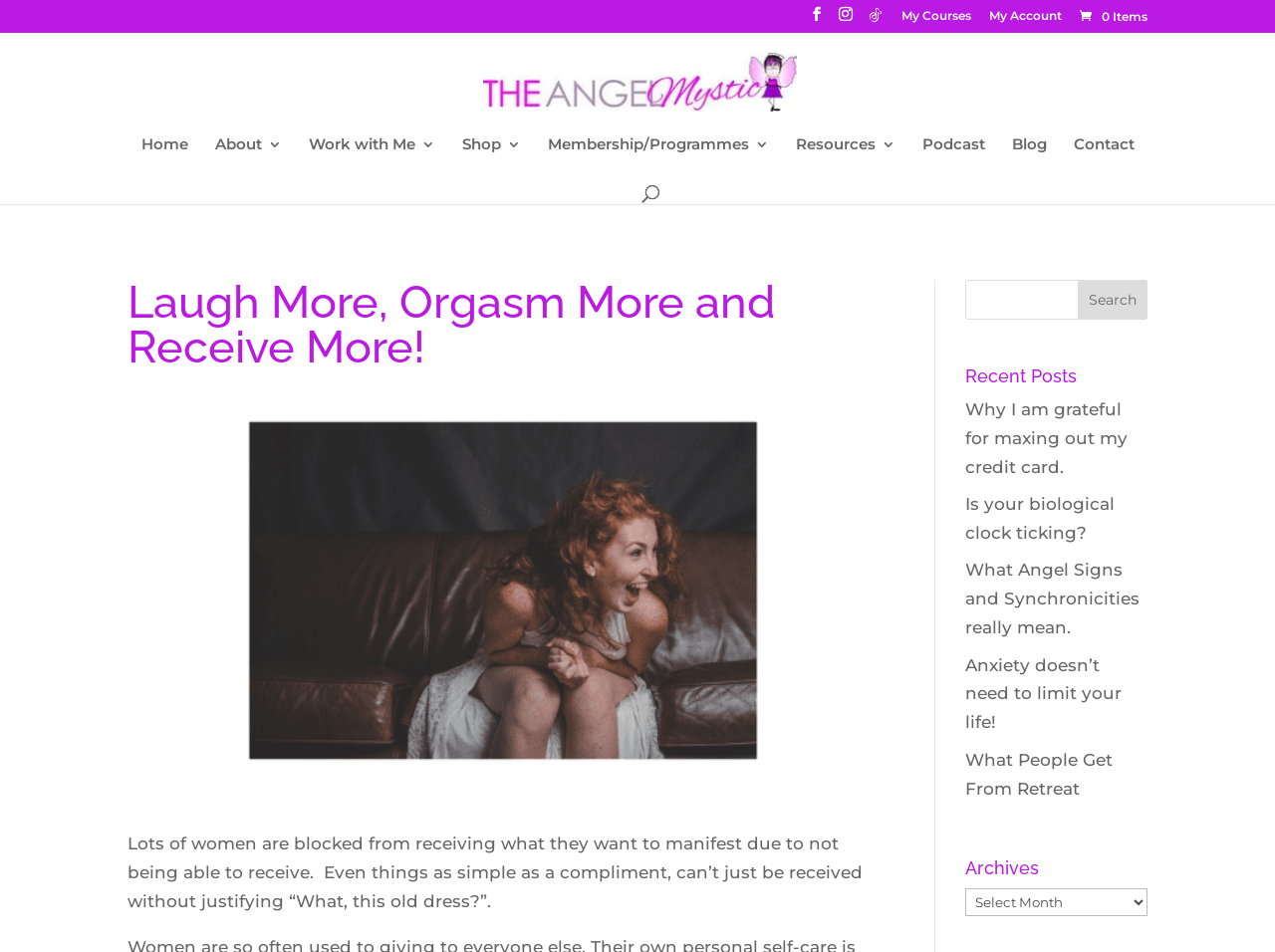Identify the bounding box coordinates of the clickable region to carry out the given instruction: "Search for something".

[0.157, 0.033, 0.877, 0.035]